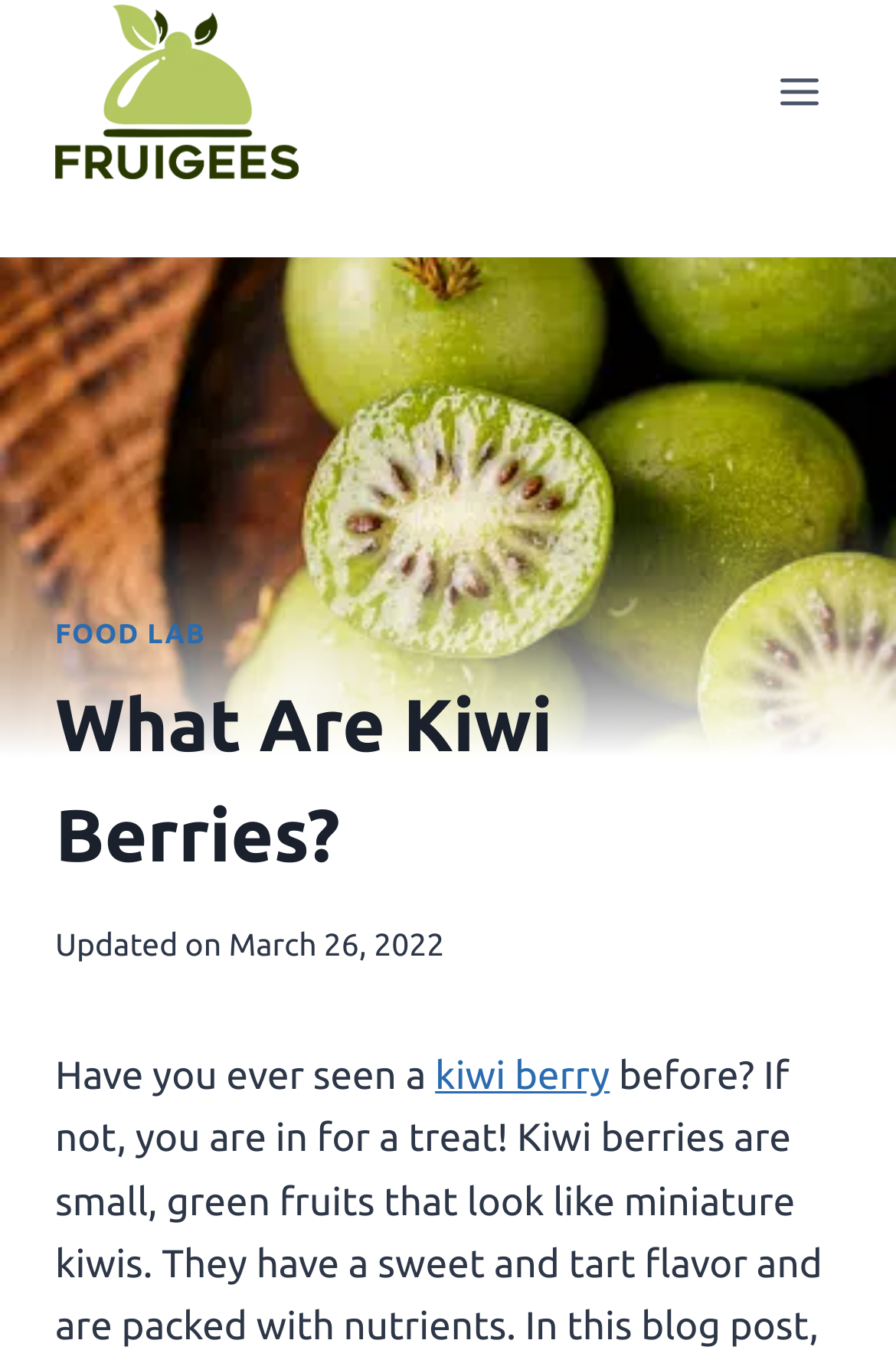Based on the image, provide a detailed response to the question:
What is the topic of the article?

The topic of the article can be inferred from the heading 'What Are Kiwi Berries?' and the mention of 'kiwi berry' in the text.